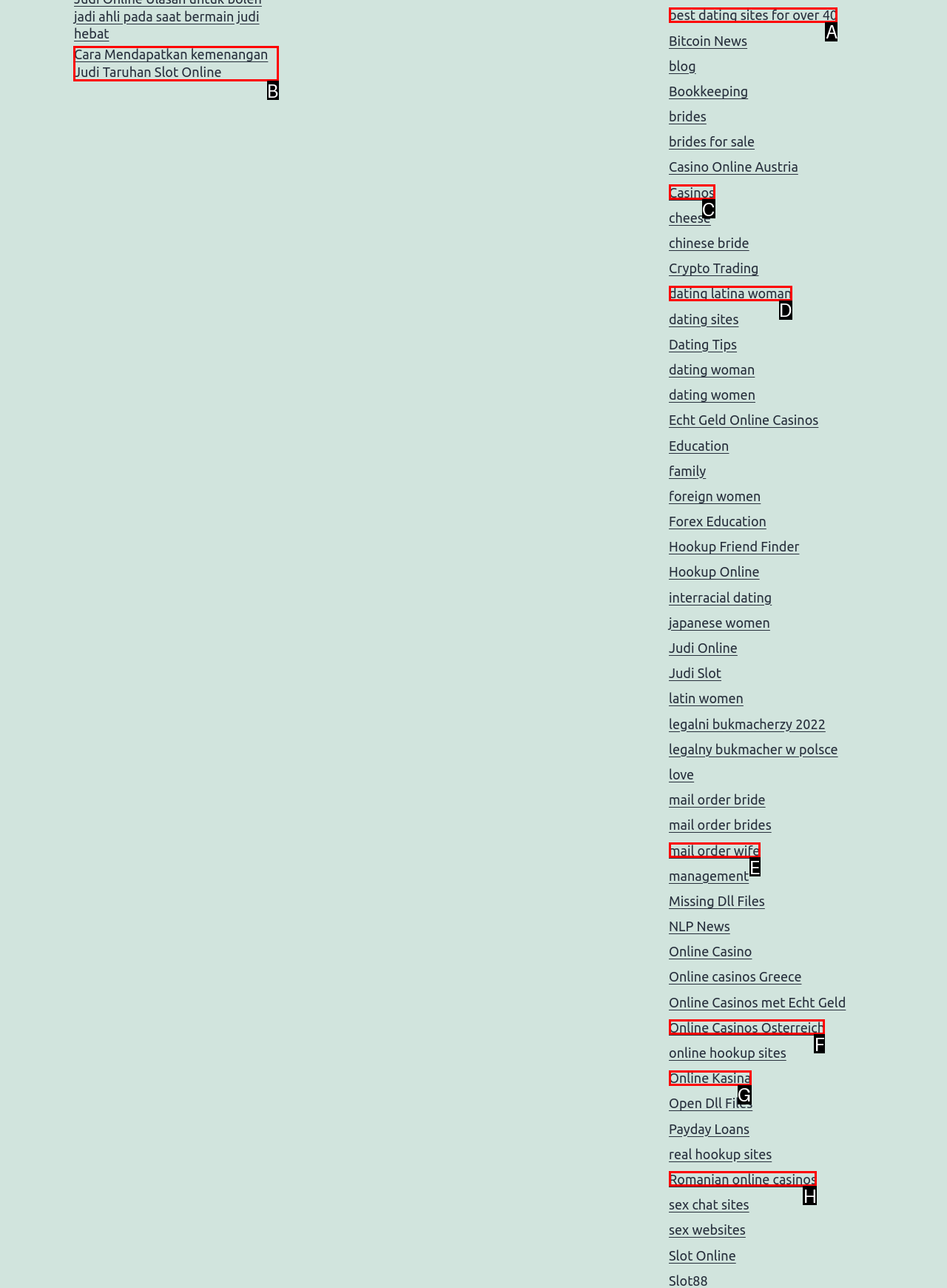Which HTML element should be clicked to complete the task: Click on the link to learn about Judi Taruhan Slot Online? Answer with the letter of the corresponding option.

B